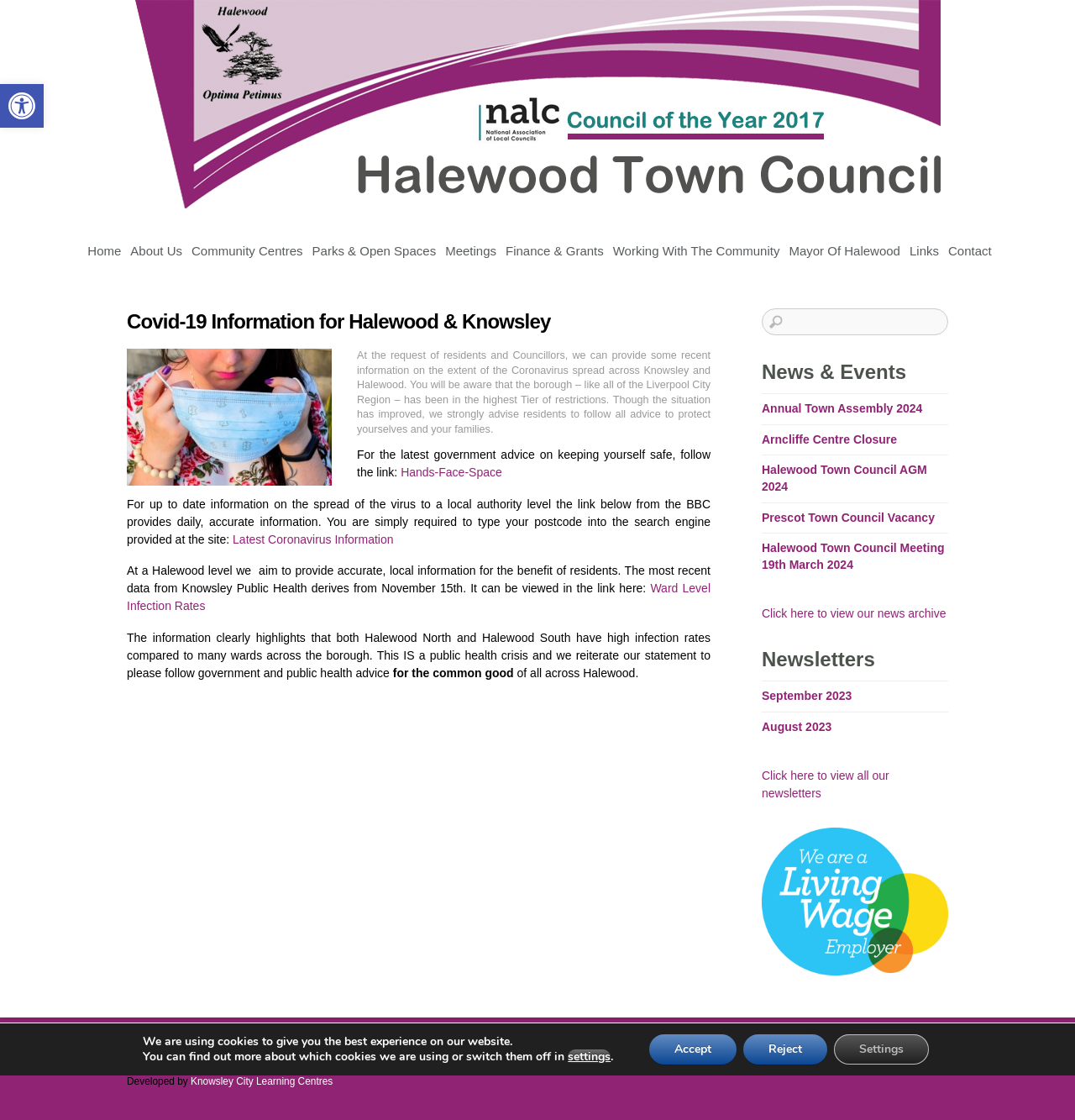Please identify the bounding box coordinates of the element's region that should be clicked to execute the following instruction: "Read the news about Annual Town Assembly 2024". The bounding box coordinates must be four float numbers between 0 and 1, i.e., [left, top, right, bottom].

[0.709, 0.359, 0.858, 0.371]